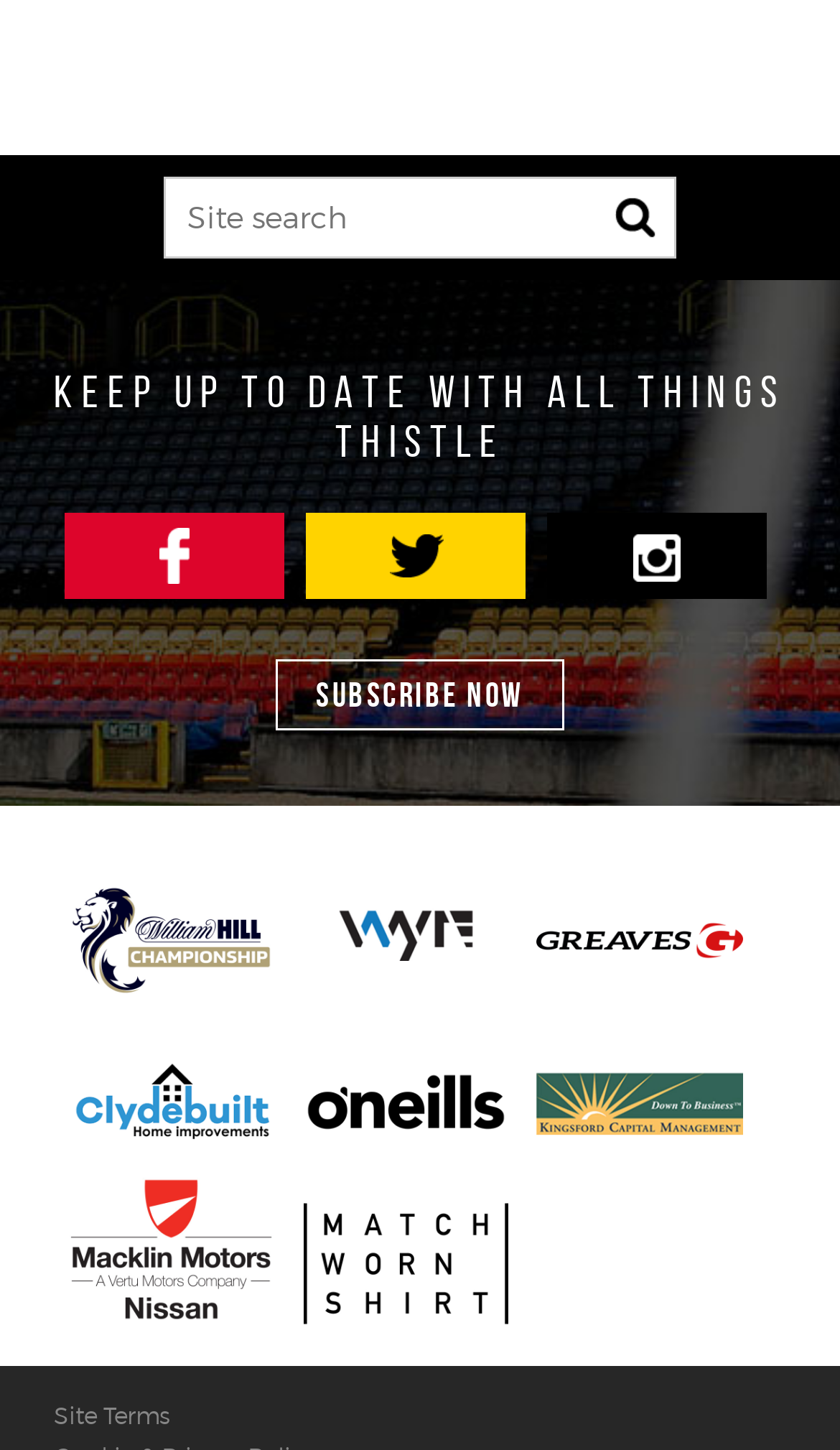Pinpoint the bounding box coordinates of the clickable element needed to complete the instruction: "view site terms". The coordinates should be provided as four float numbers between 0 and 1: [left, top, right, bottom].

[0.064, 0.966, 0.203, 0.987]